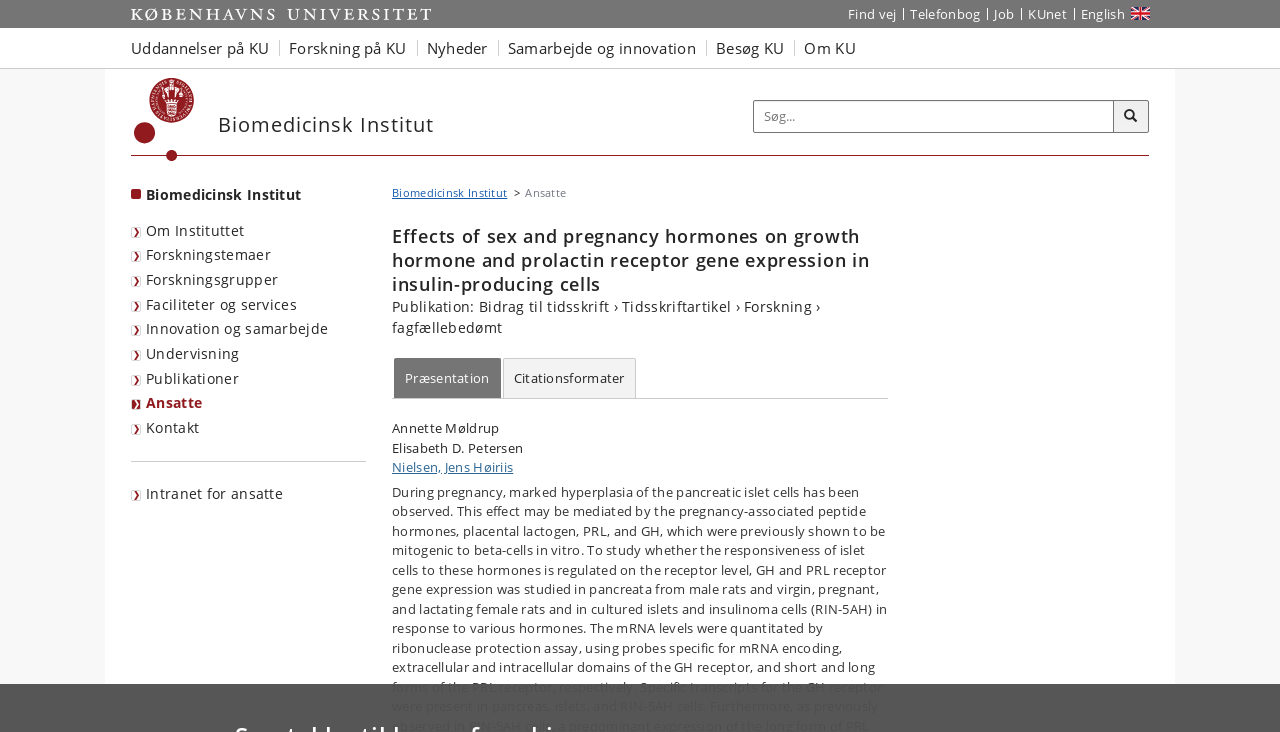Detail the various sections and features present on the webpage.

This webpage is about the Biomedical Institute at the University of Copenhagen, specifically showcasing a research publication titled "Effects of sex and pregnancy hormones on growth hormone and prolactin receptor gene expression in insulin-producing cells". 

At the top of the page, there is a navigation menu with links to the university's global pages, including the start page, find your way at KU, phone book, job and career, and access to KUnet. Below this, there is another navigation menu with links to various university faculties, research, news, collaboration, and innovation.

On the left side of the page, there is a vertical menu with links to different sections of the Biomedical Institute, including about the institute, research themes, research groups, facilities and services, innovation and collaboration, education, publications, staff, and contact information.

In the main content area, there is a heading that displays the title of the research publication. Below this, there is a section with information about the publication, including the type of publication, research area, and authors. The authors listed are Annette Møldrup, Elisabeth D. Petersen, and Nielsen, Jens Høiriis. There are also links to related information, such as presentation and citation formats.

At the top right of the page, there is a search form with a text input field and a search button. Above this, there is a link to the university's logo and a link to the Biomedical Institute's front page.